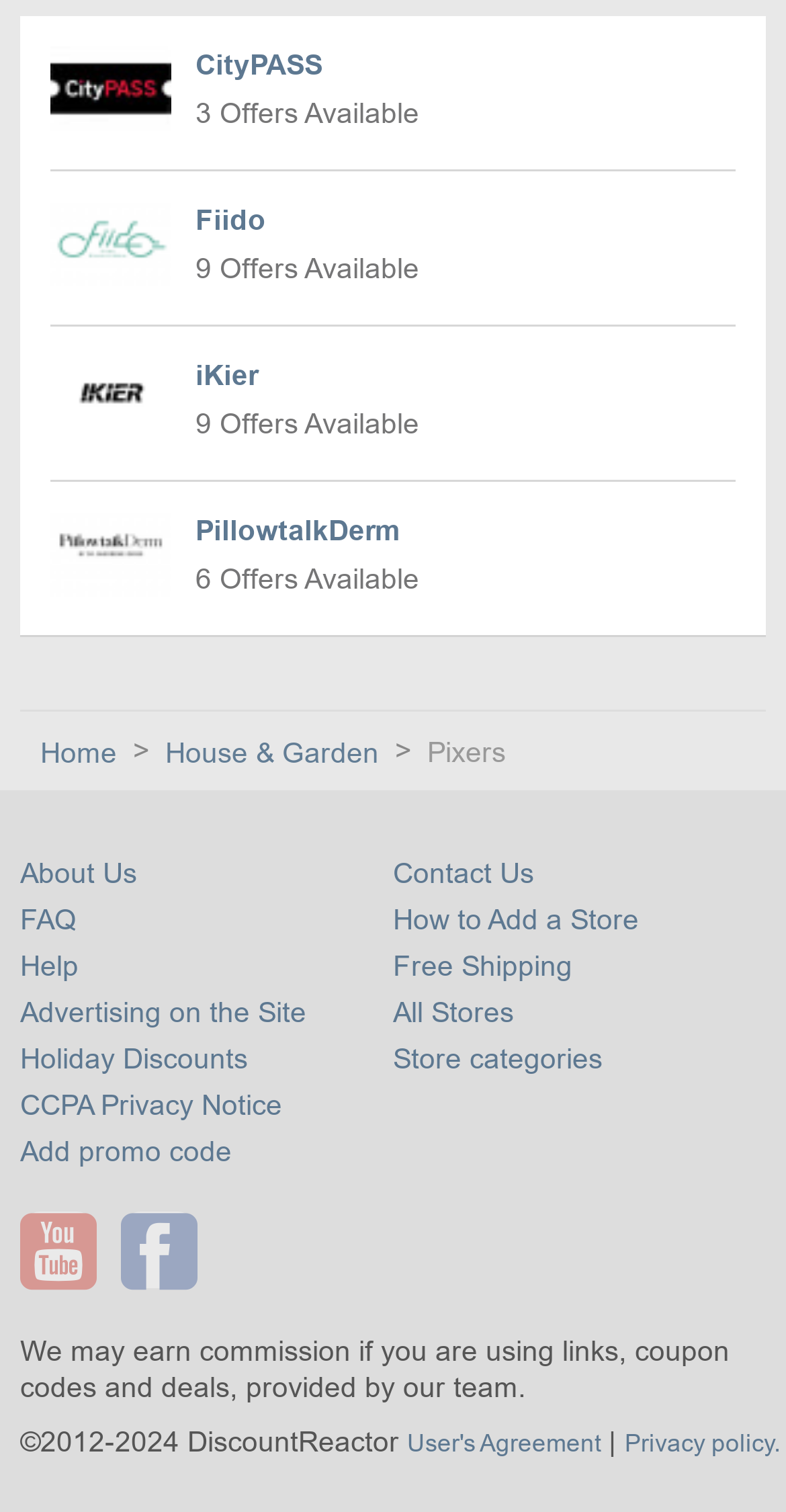Find the bounding box coordinates of the clickable area that will achieve the following instruction: "View All Stores".

[0.5, 0.659, 0.654, 0.68]